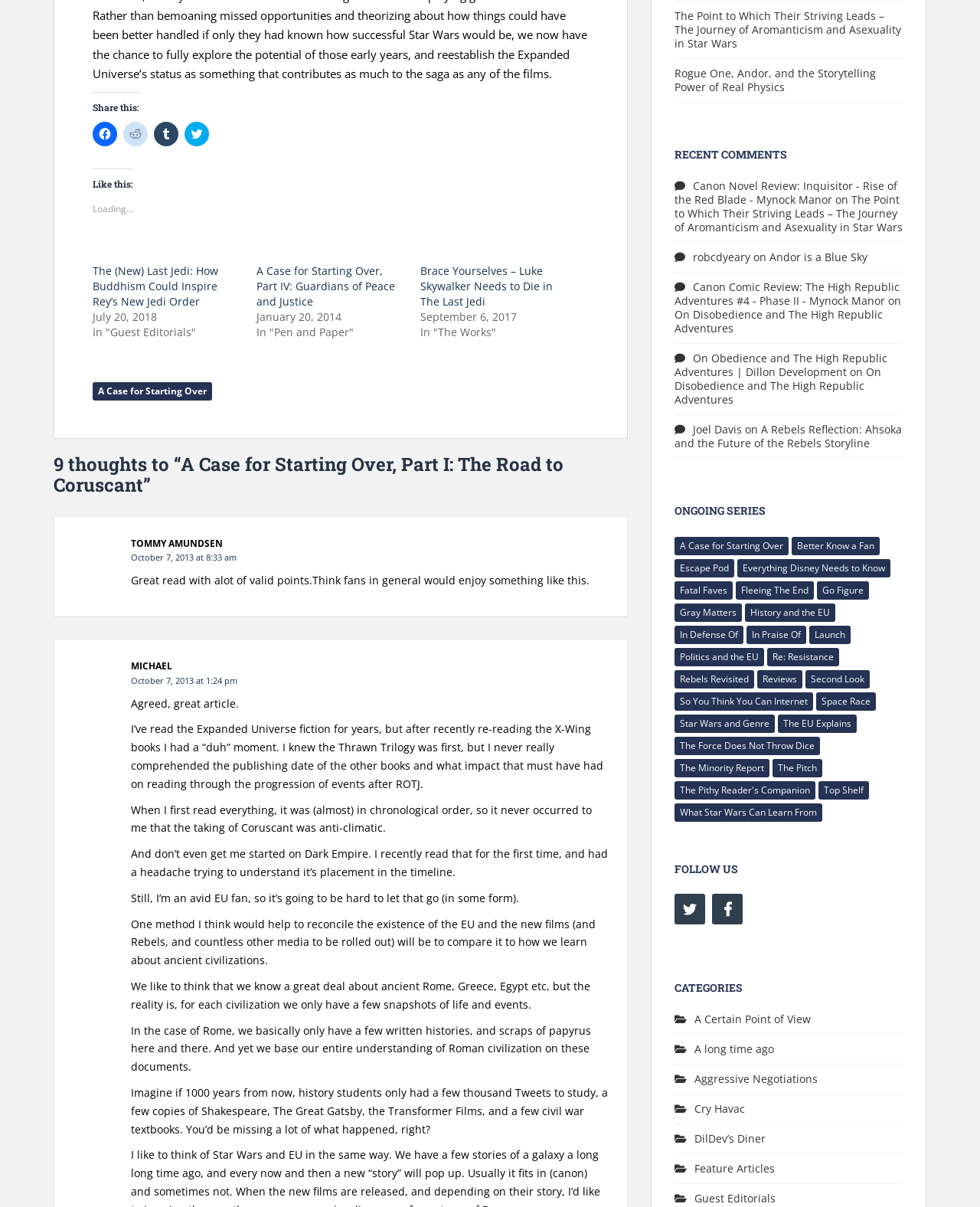Answer the question using only one word or a concise phrase: How many comments are there under the first article?

9